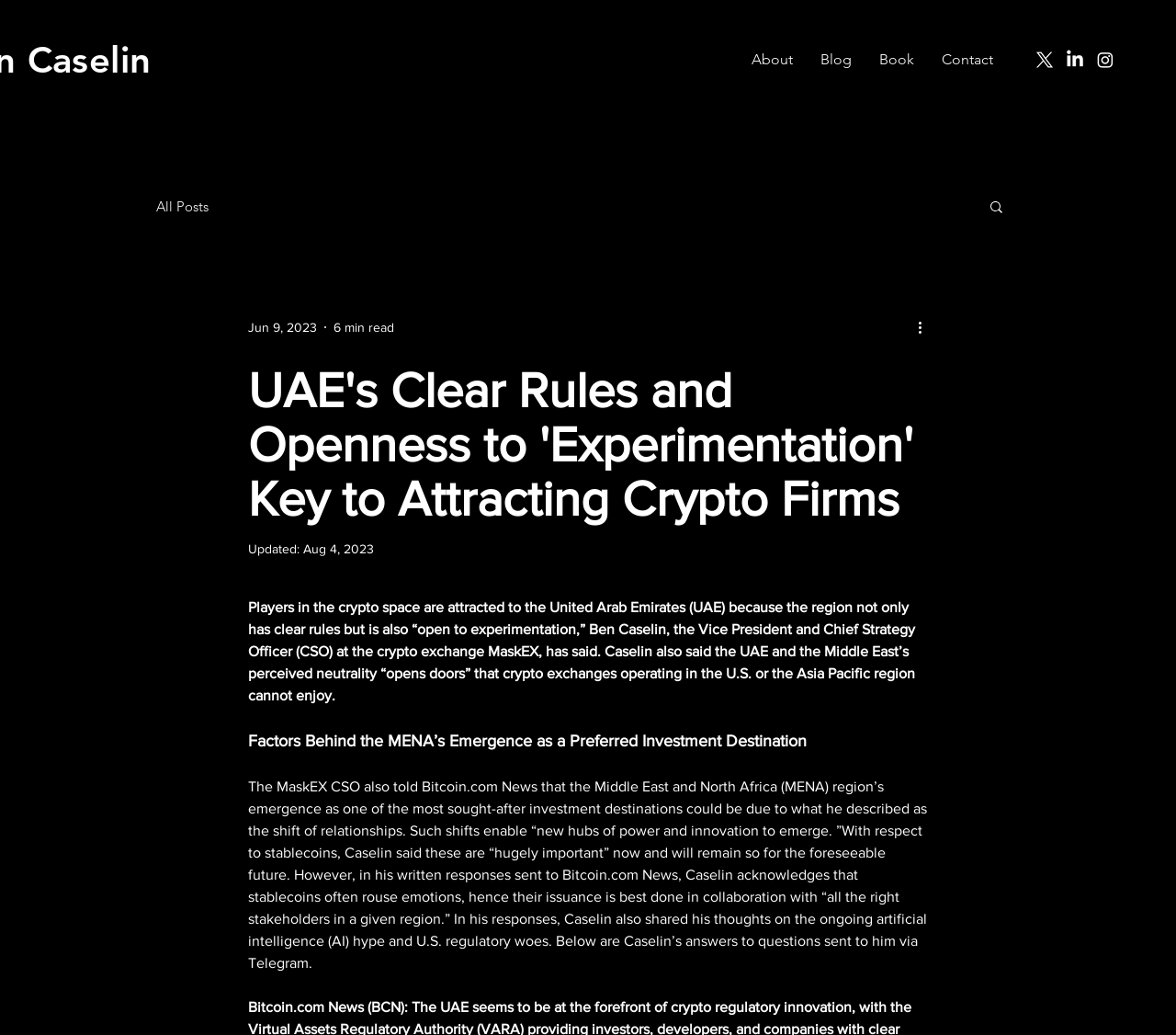Use a single word or phrase to answer the question:
What is the date of the latest article?

Jun 9, 2023